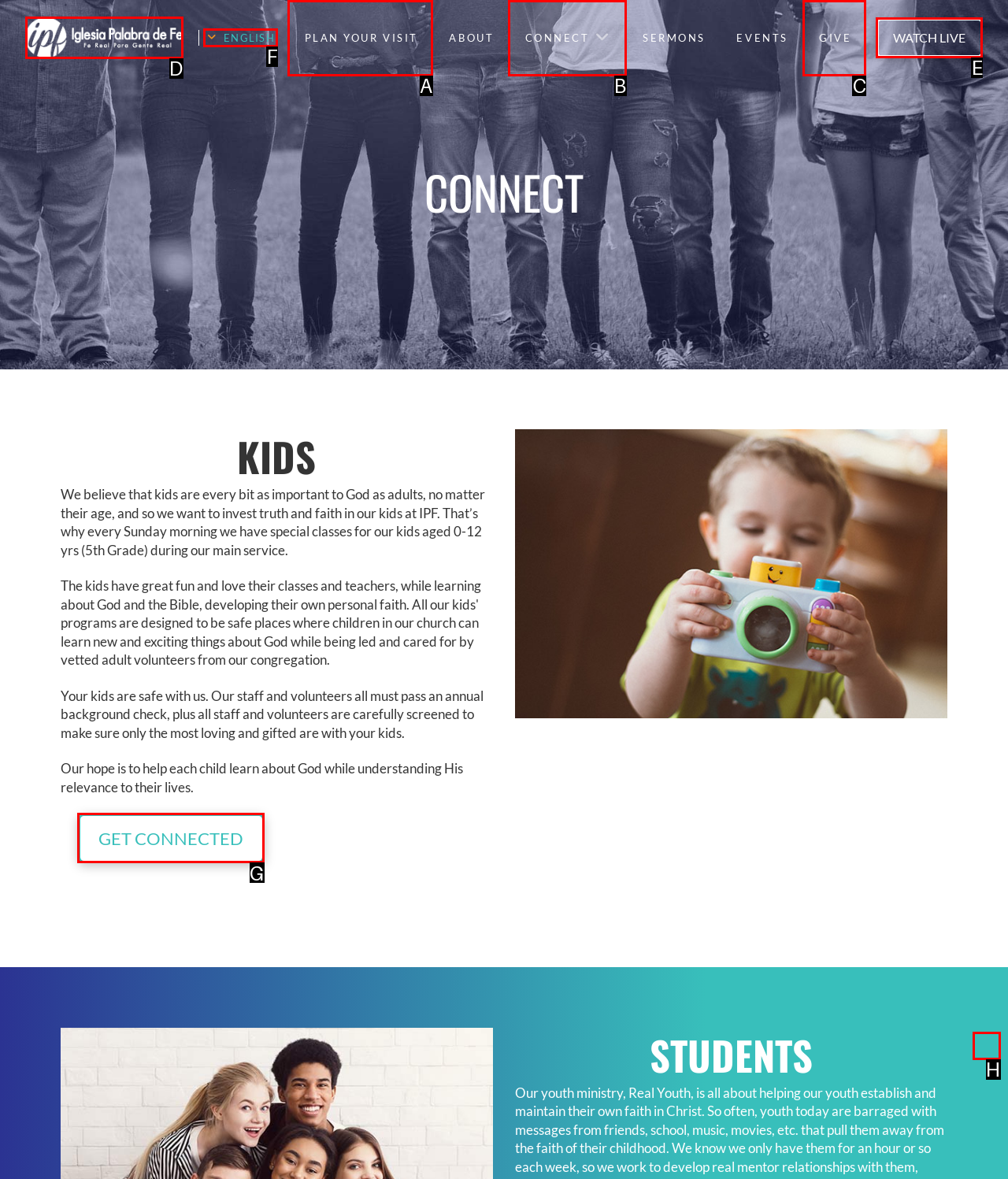Choose the letter that corresponds to the correct button to accomplish the task: Get connected
Reply with the letter of the correct selection only.

G